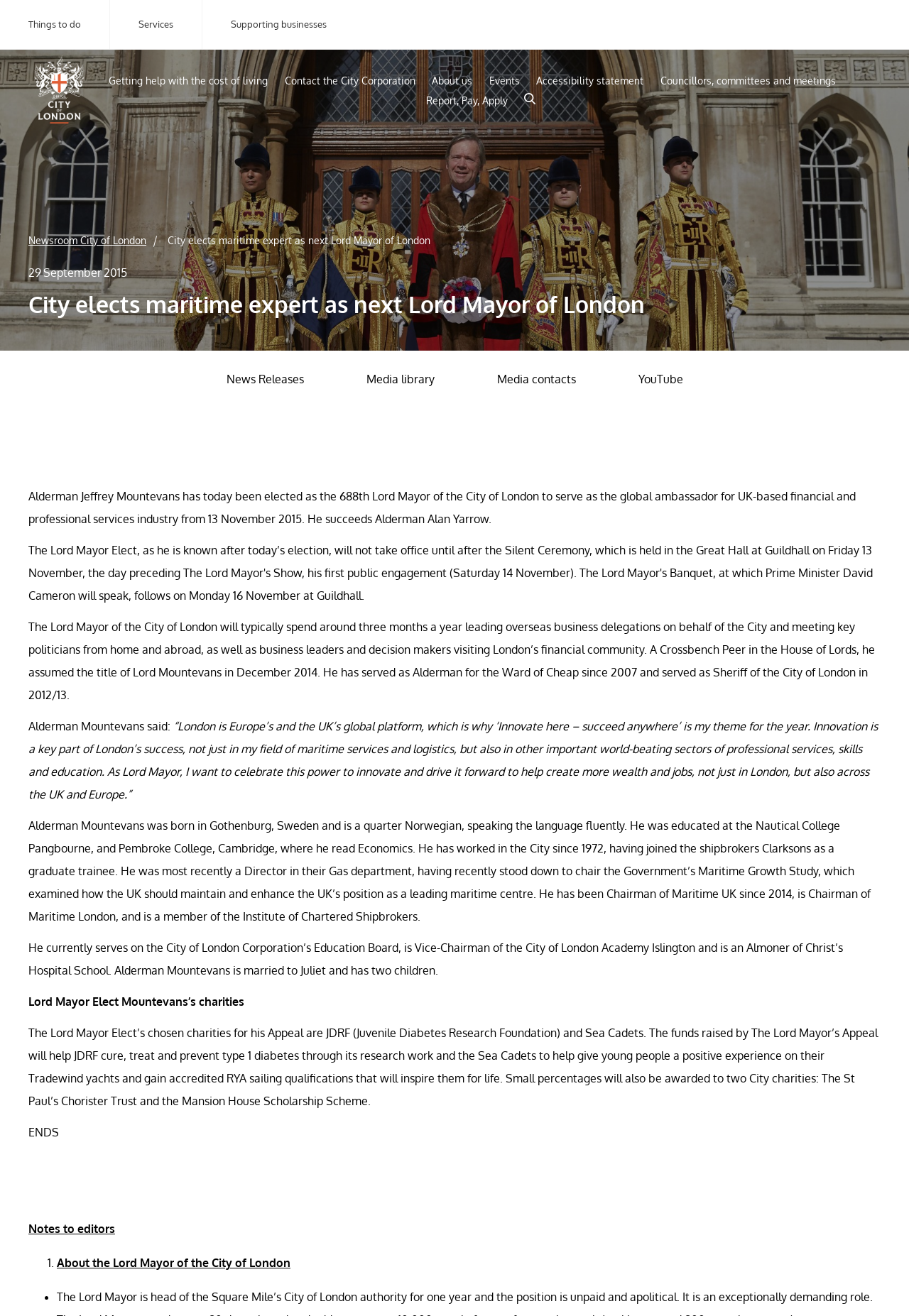Could you locate the bounding box coordinates for the section that should be clicked to accomplish this task: "Download the document".

None